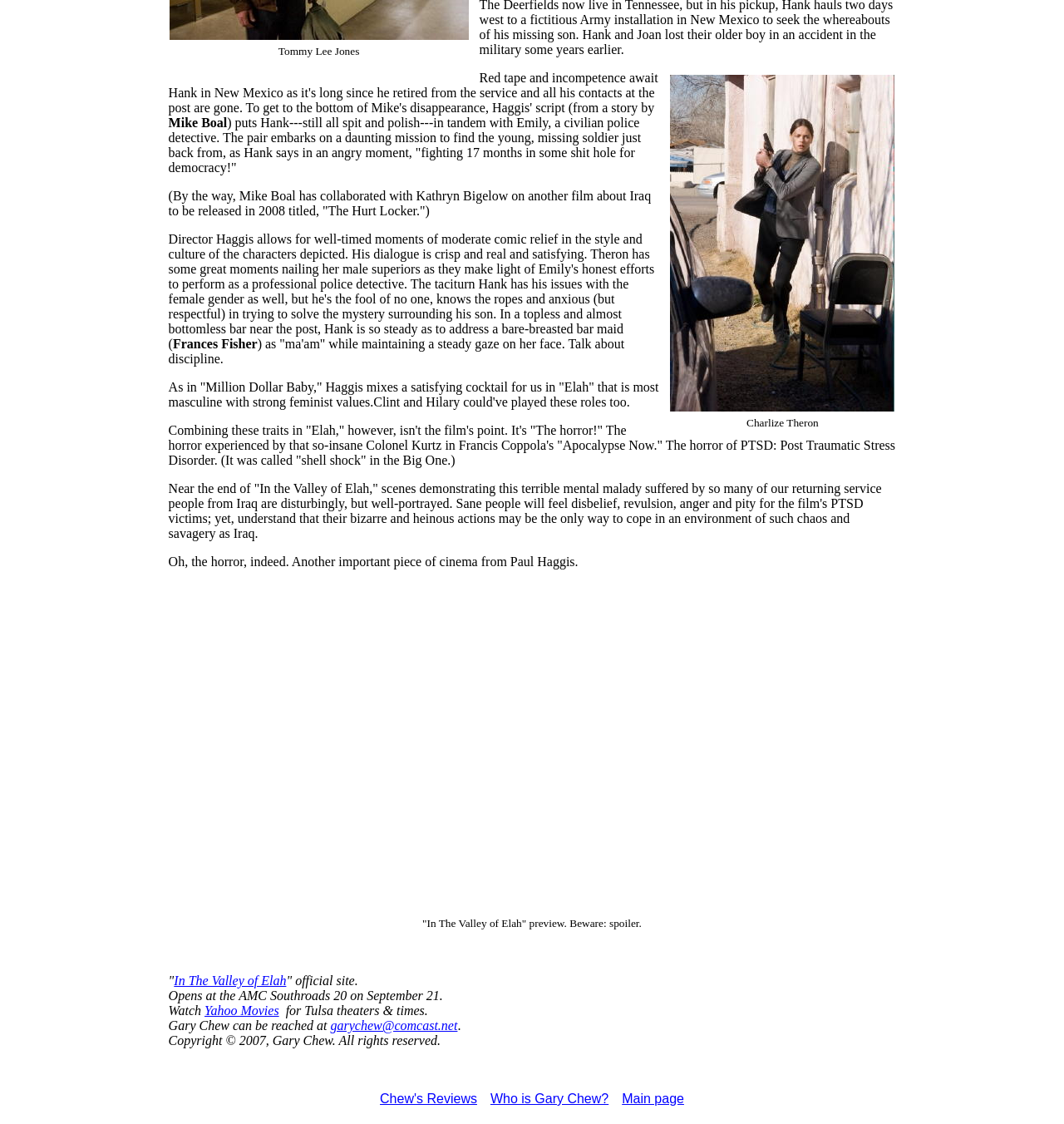Given the content of the image, can you provide a detailed answer to the question?
What is the name of the actress who plays Emily in the movie?

The name of the actress who plays Emily in the movie can be determined by looking at the text content of the webpage, specifically the LayoutTableCell element with ID 273, which contains the text 'Charlize Theron'. This suggests that Charlize Theron plays the role of Emily in the movie.